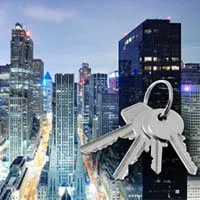What city is the locksmith service based in?
From the image, provide a succinct answer in one word or a short phrase.

Houston, TX